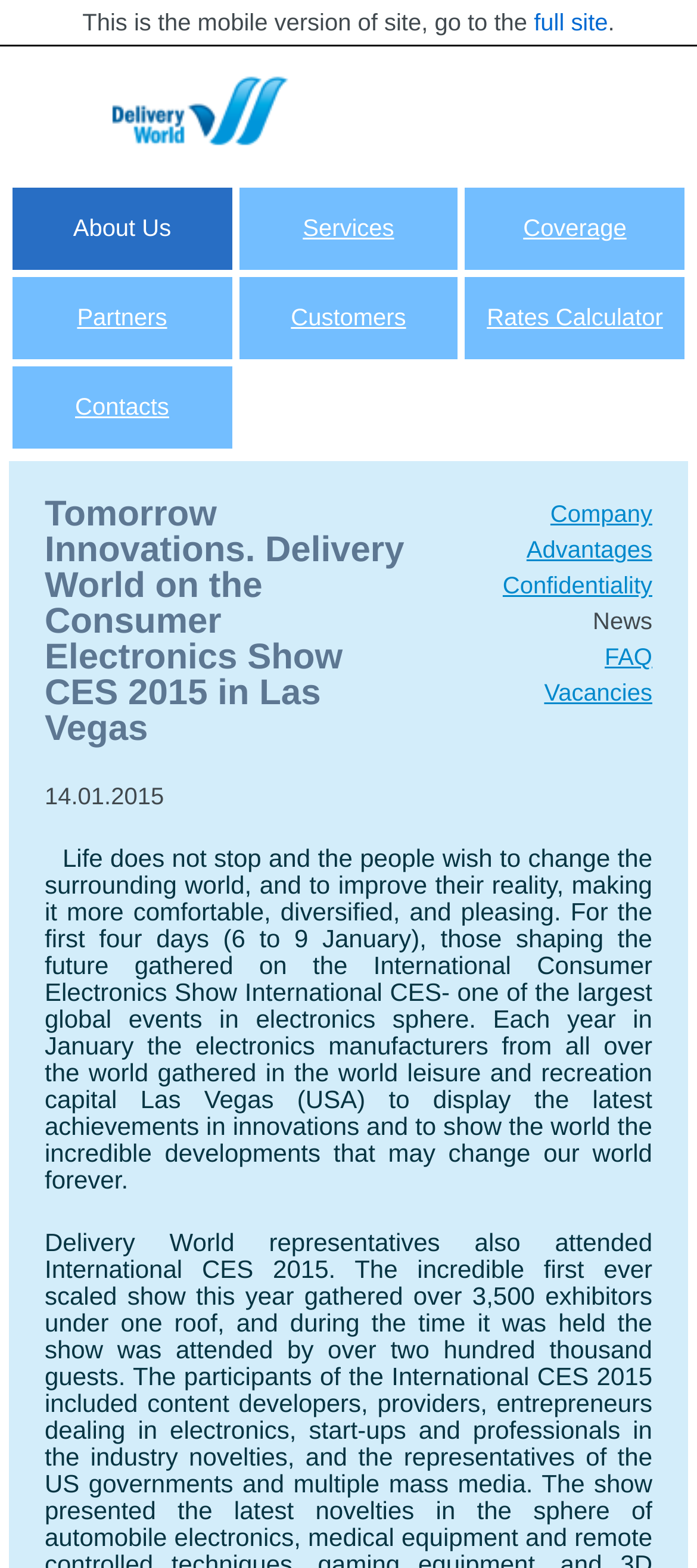Determine the bounding box coordinates of the region to click in order to accomplish the following instruction: "search for something". Provide the coordinates as four float numbers between 0 and 1, specifically [left, top, right, bottom].

None